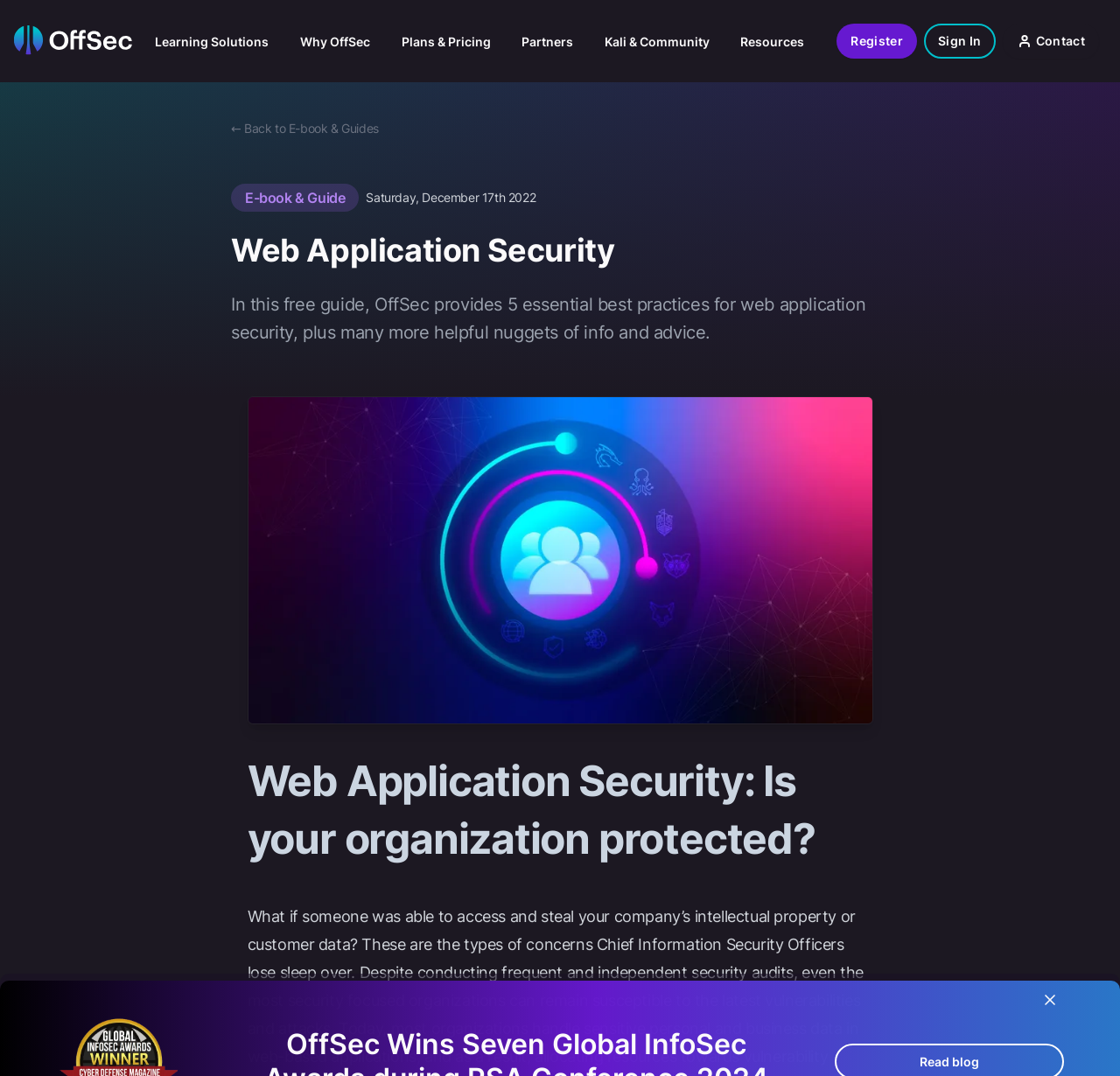Extract the main heading text from the webpage.

OffSec MITRE D3FEND Learning Paths 